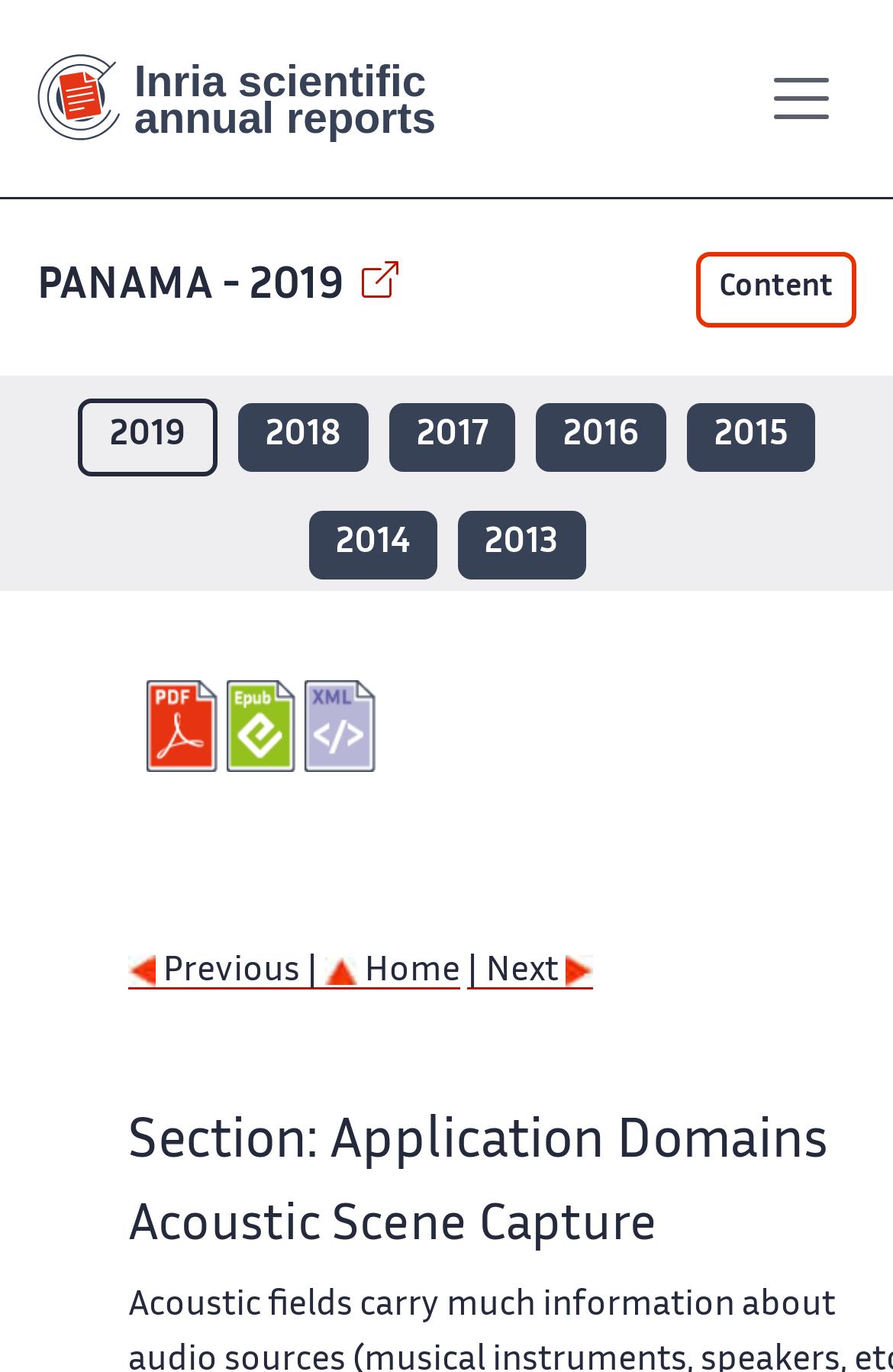Indicate the bounding box coordinates of the clickable region to achieve the following instruction: "Access Inria scientific annual reports."

[0.031, 0.013, 0.544, 0.13]